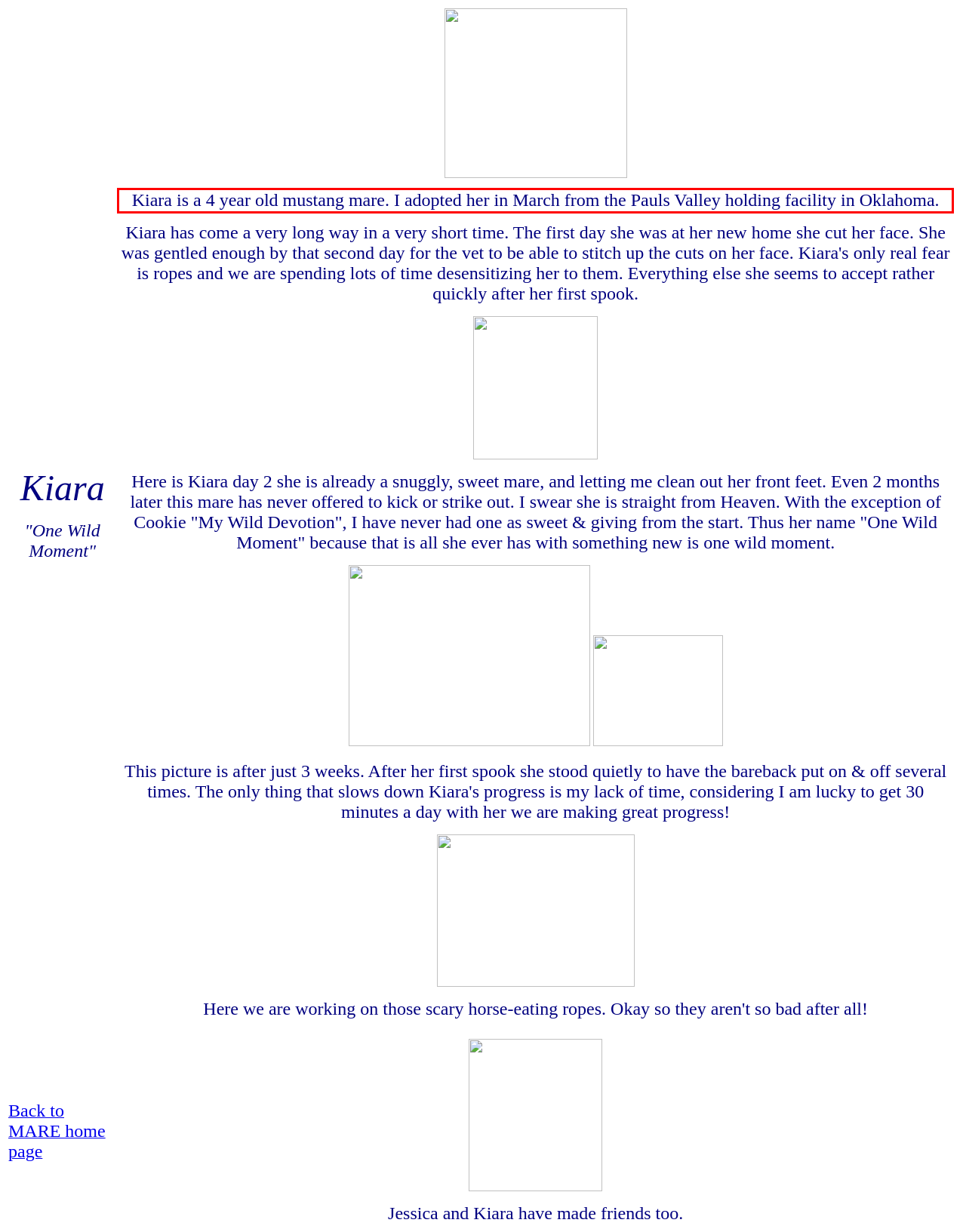Identify the text inside the red bounding box in the provided webpage screenshot and transcribe it.

Kiara is a 4 year old mustang mare. I adopted her in March from the Pauls Valley holding facility in Oklahoma.